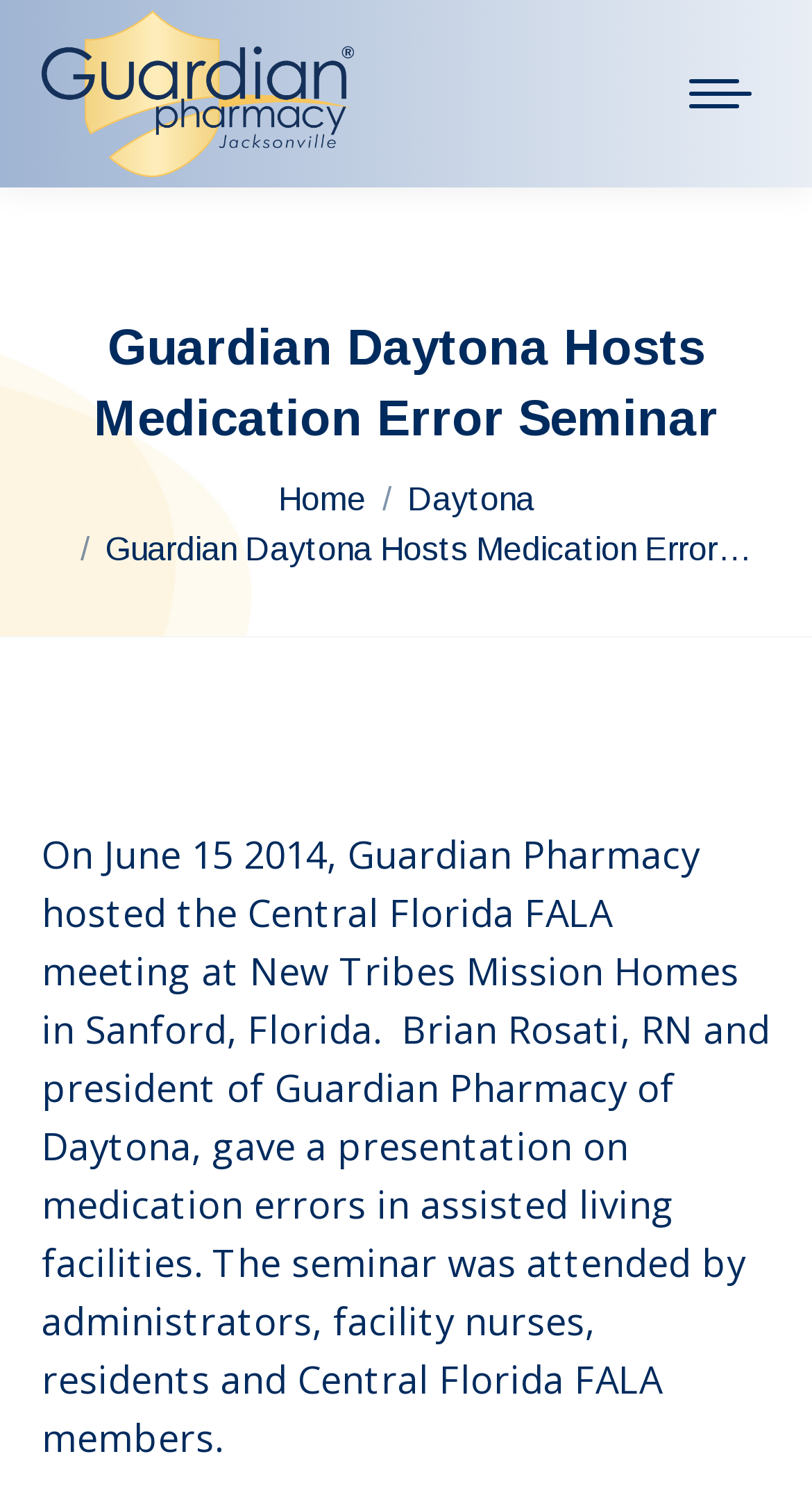Provide a comprehensive caption for the webpage.

The webpage is about Guardian Daytona hosting a Medication Error Seminar. At the top right corner, there is a mobile menu icon. Below it, on the top left, is a link to Guardian Pharmacy of Jacksonville, accompanied by an image with the same name. 

Next to the image, there is a heading that reads "Guardian Daytona Hosts Medication Error Seminar". Below the heading, there is a "You are here:" label, followed by a breadcrumb navigation with links to "Home" and "Daytona". 

The main content of the page is a paragraph that summarizes the seminar, which was held on June 15, 2014, at New Tribes Mission Homes in Sanford, Florida. The seminar was attended by administrators, facility nurses, residents, and Central Florida FALA members, and featured a presentation by Brian Rosati, RN, on medication errors in assisted living facilities.

At the bottom right corner, there is a "Go to Top" link, accompanied by an image.